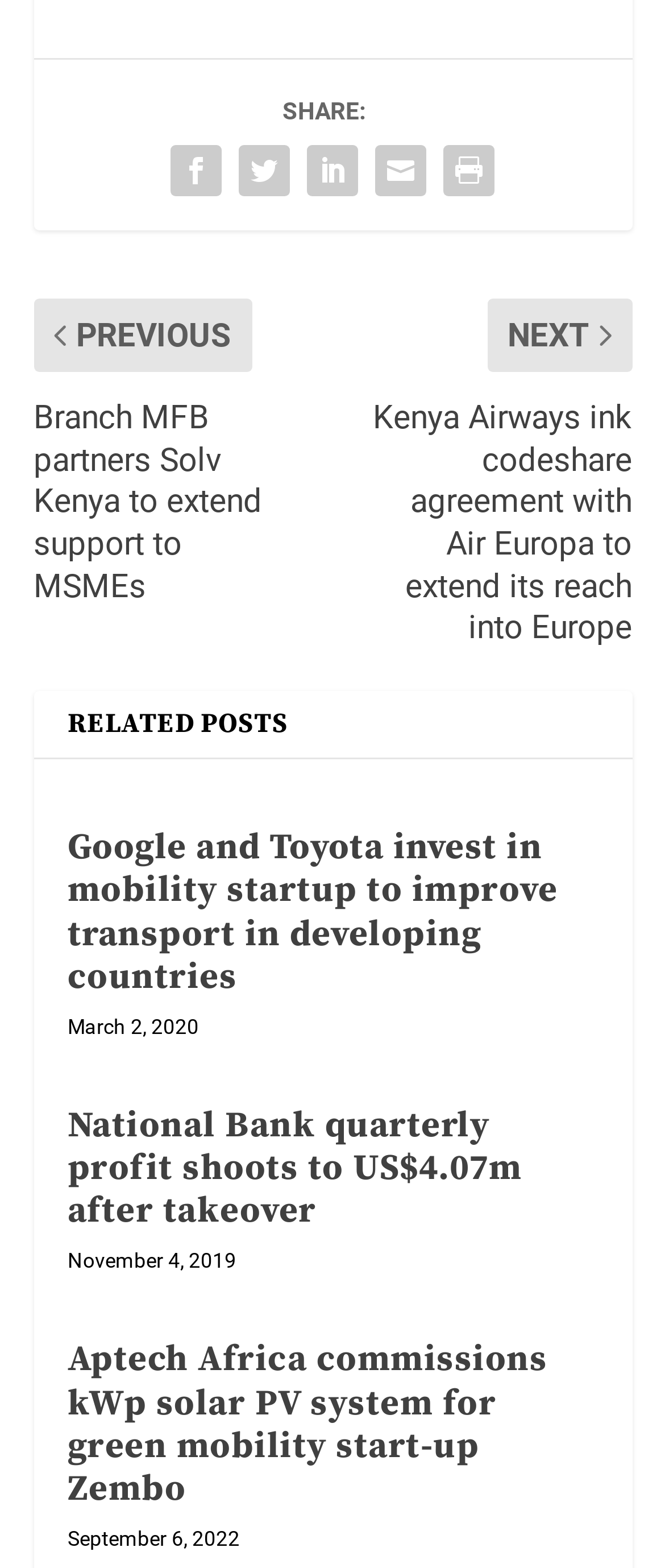Use the information in the screenshot to answer the question comprehensively: What is the date of the first related post?

The date of the first related post is March 2, 2020, which can be determined by the static text 'March 2, 2020' below the first related post heading.